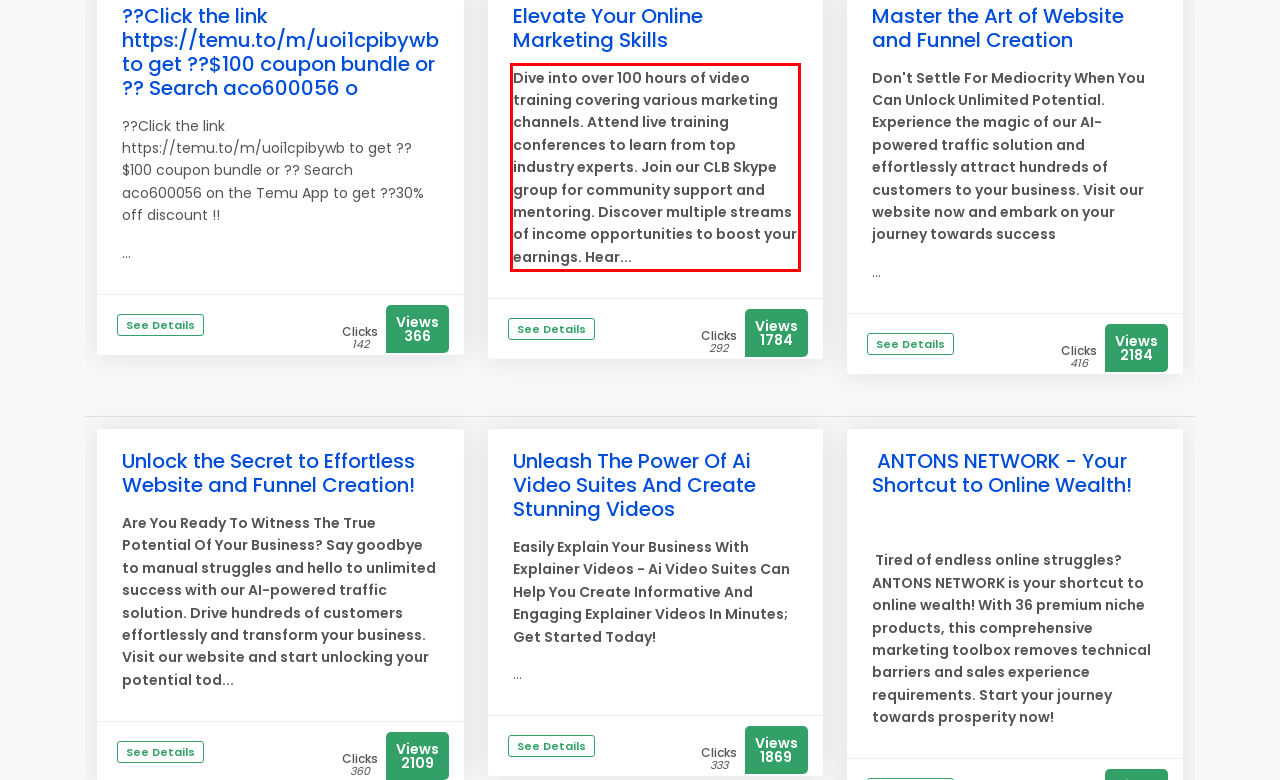Analyze the webpage screenshot and use OCR to recognize the text content in the red bounding box.

Dive into over 100 hours of video training covering various marketing channels. Attend live training conferences to learn from top industry experts. Join our CLB Skype group for community support and mentoring. Discover multiple streams of income opportunities to boost your earnings. Hear...